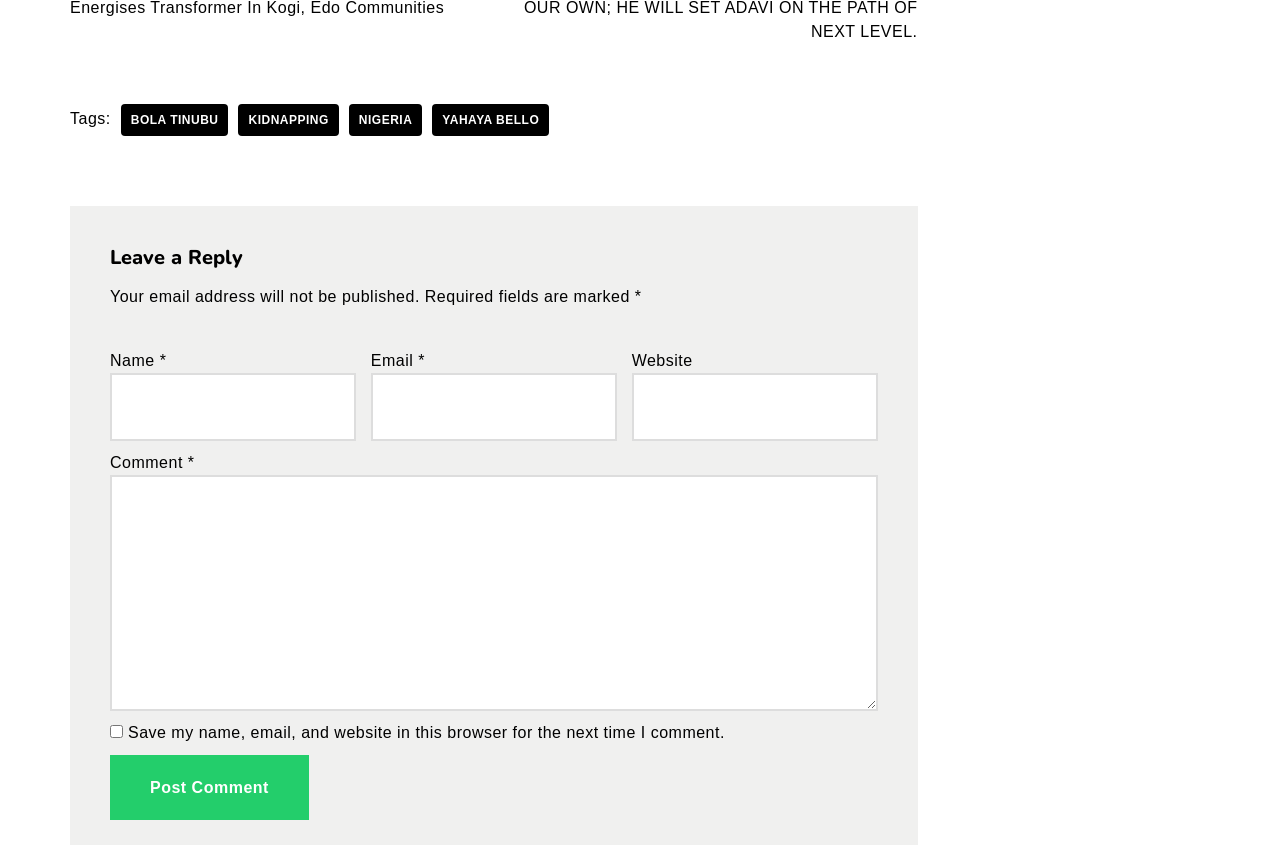Identify the bounding box coordinates of the section that should be clicked to achieve the task described: "Click on the 'BOLA TINUBU' tag".

[0.094, 0.123, 0.178, 0.161]